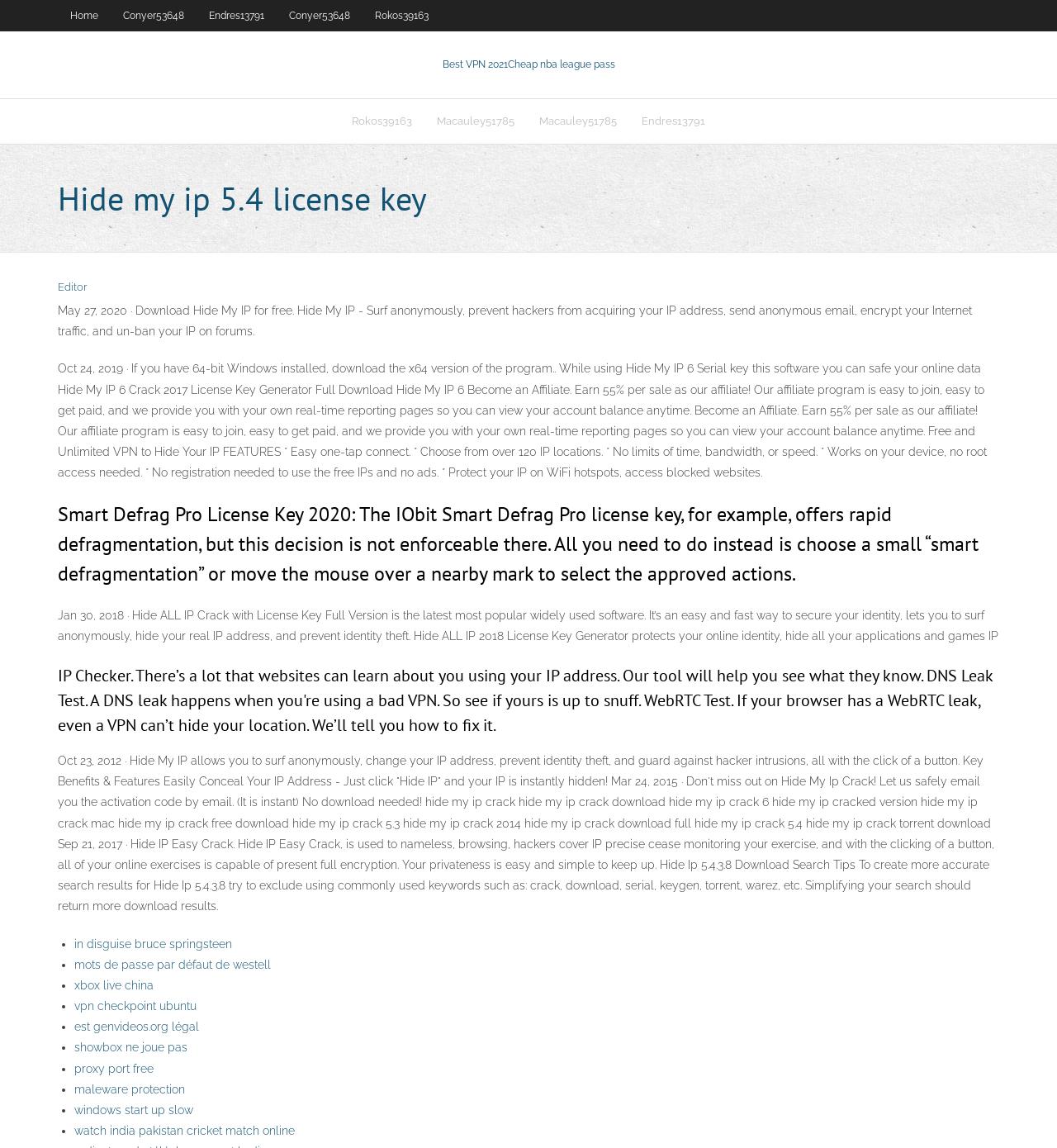Determine the main text heading of the webpage and provide its content.

Hide my ip 5.4 license key